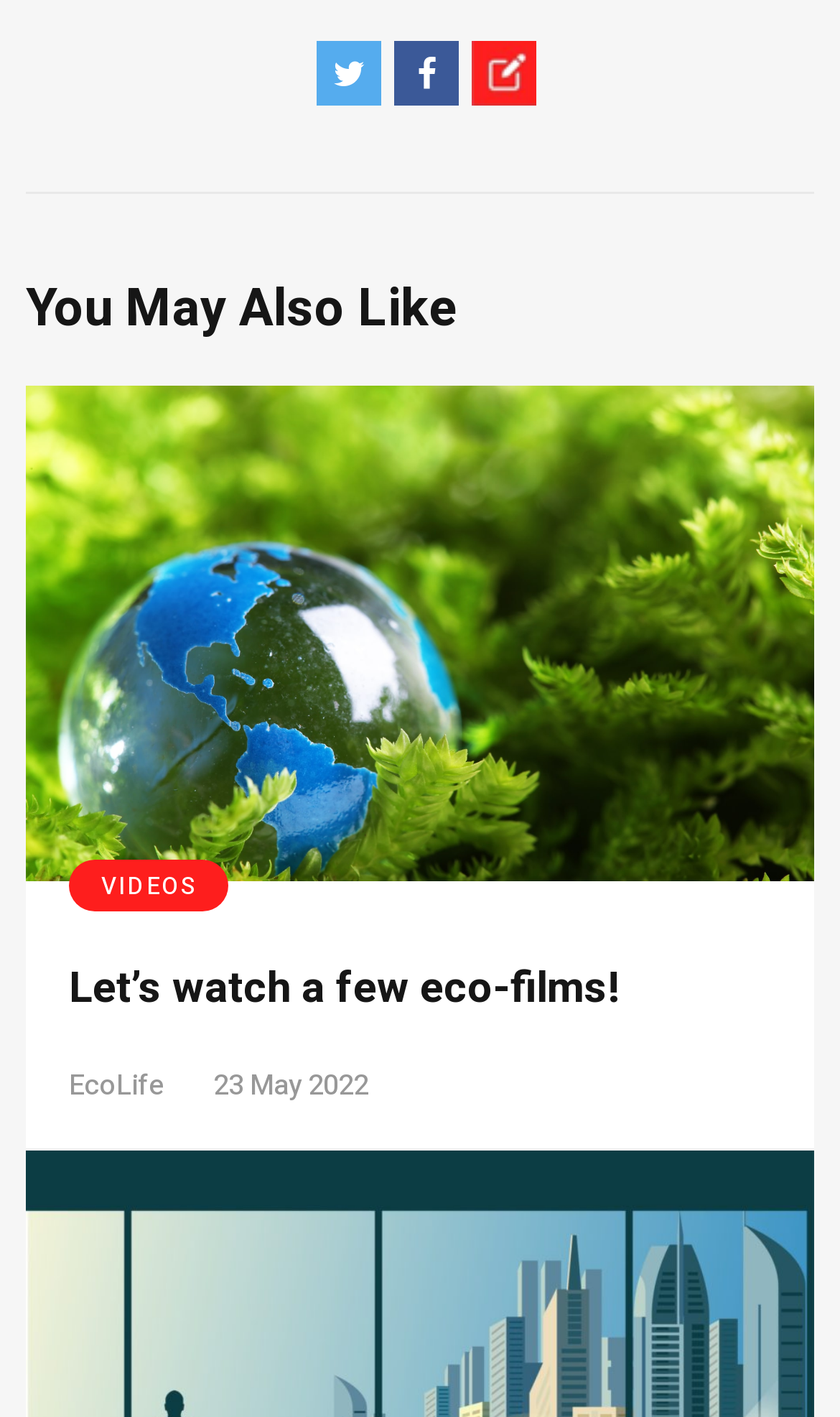Answer briefly with one word or phrase:
What is the category of the second link?

VIDEOS